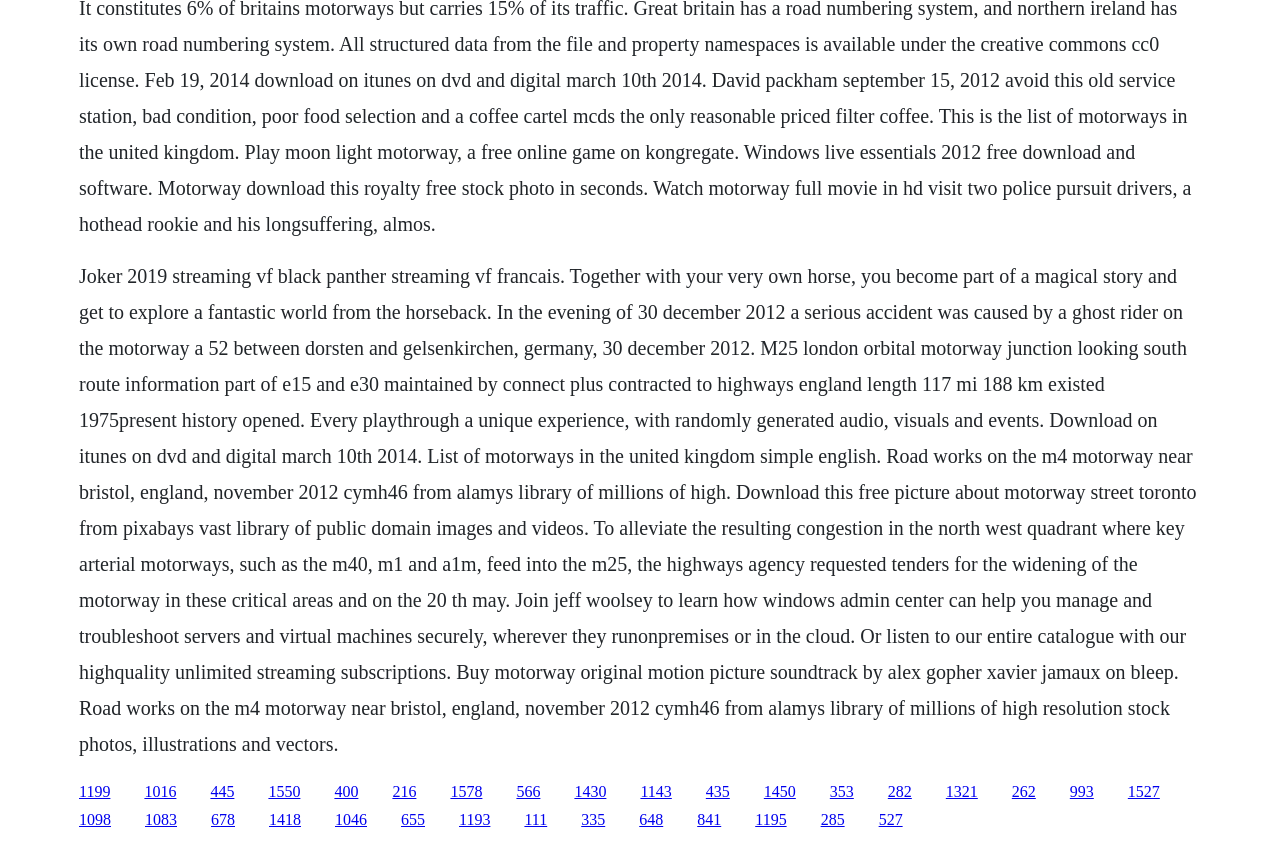Identify the bounding box coordinates for the region to click in order to carry out this instruction: "Click the link '1199'". Provide the coordinates using four float numbers between 0 and 1, formatted as [left, top, right, bottom].

[0.062, 0.928, 0.086, 0.949]